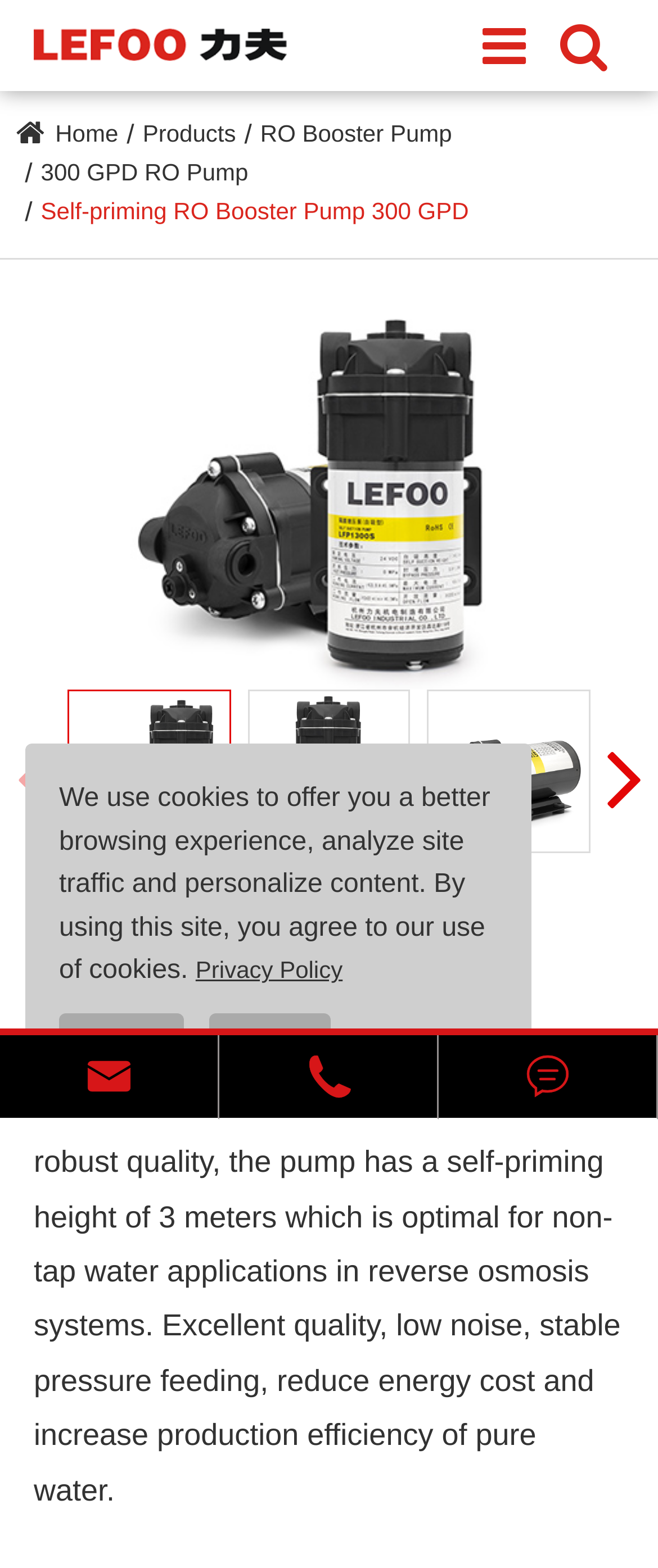Locate the bounding box coordinates of the element I should click to achieve the following instruction: "View the 300 GPD RO Pump product".

[0.062, 0.101, 0.377, 0.118]